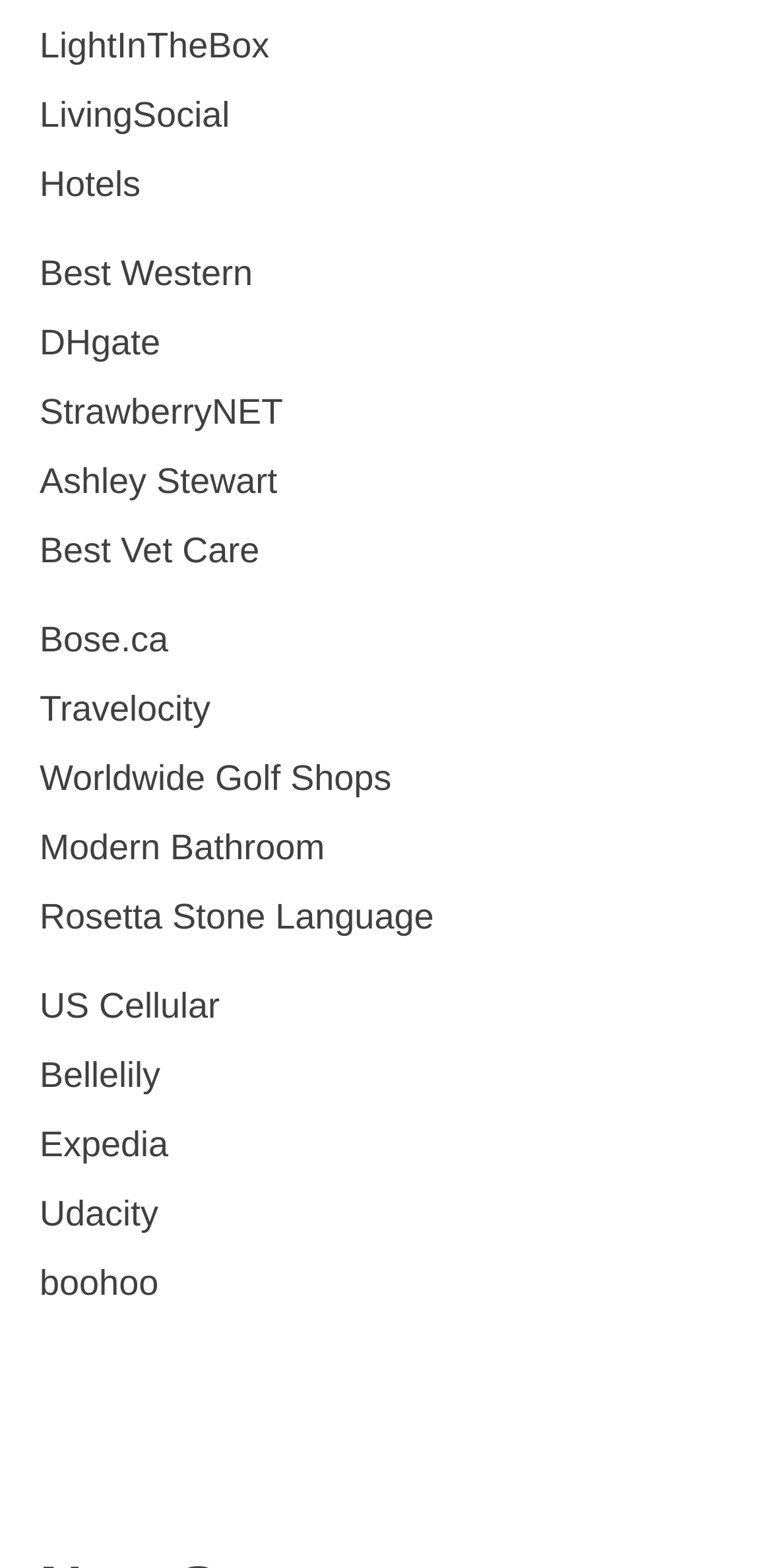Determine the bounding box for the UI element that matches this description: "parent_node: Outdoor name="form-builder-item-[outdoor]" value="Outdoor"".

None